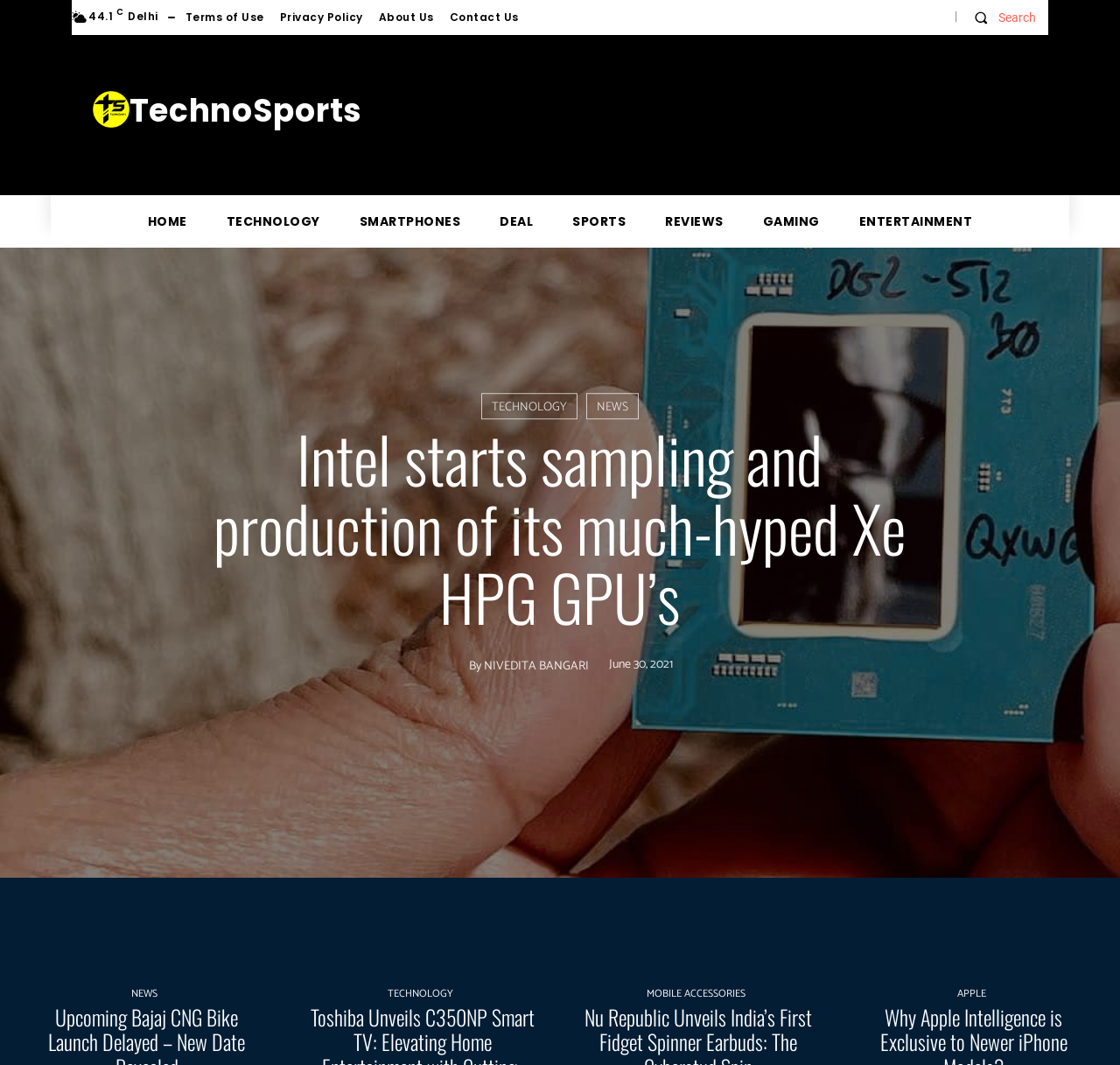Please indicate the bounding box coordinates of the element's region to be clicked to achieve the instruction: "Read the article about Intel Xe HPG GPU’s". Provide the coordinates as four float numbers between 0 and 1, i.e., [left, top, right, bottom].

[0.166, 0.398, 0.834, 0.593]